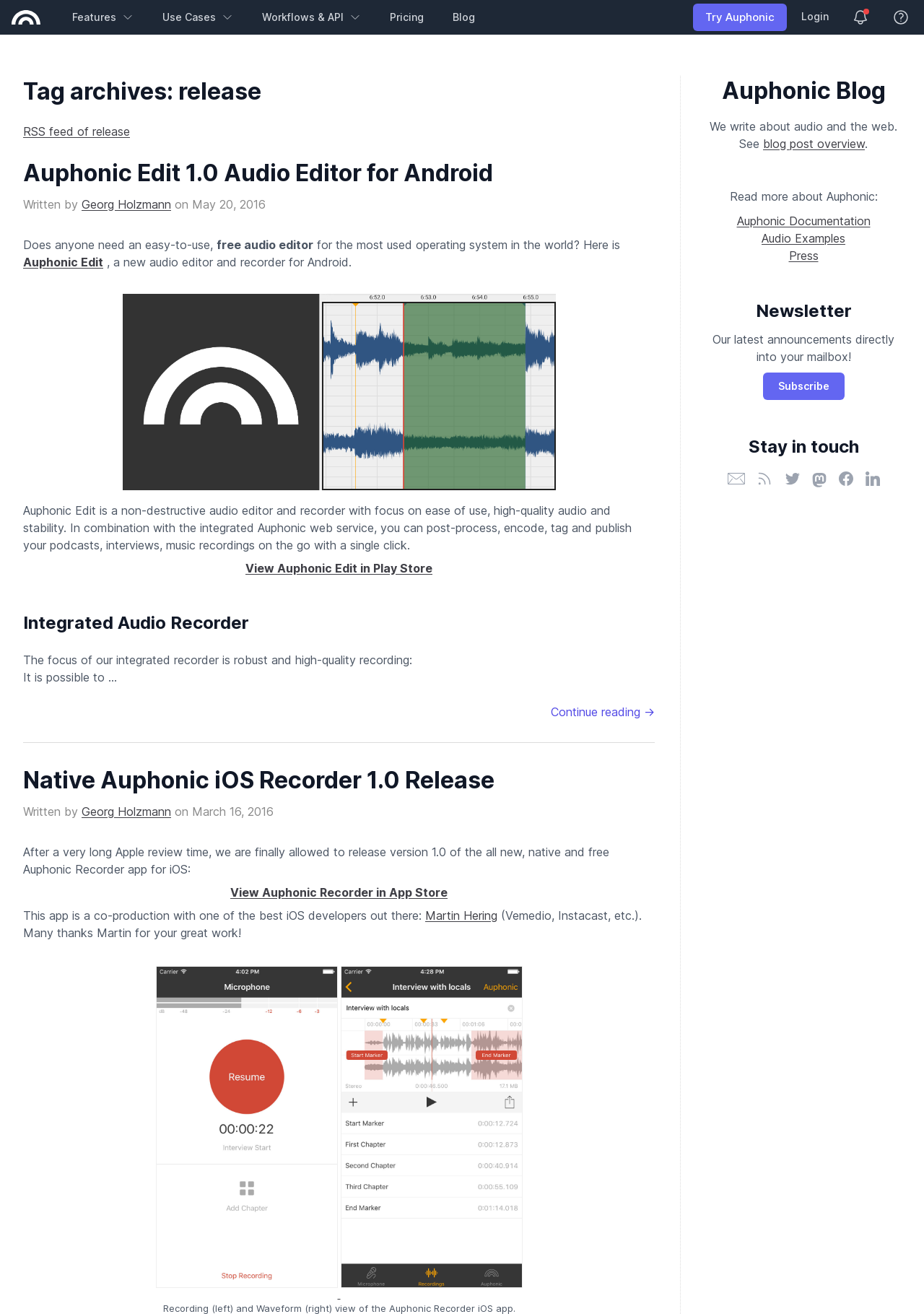Can you provide the bounding box coordinates for the element that should be clicked to implement the instruction: "Click on the 'Features' link"?

[0.069, 0.003, 0.154, 0.023]